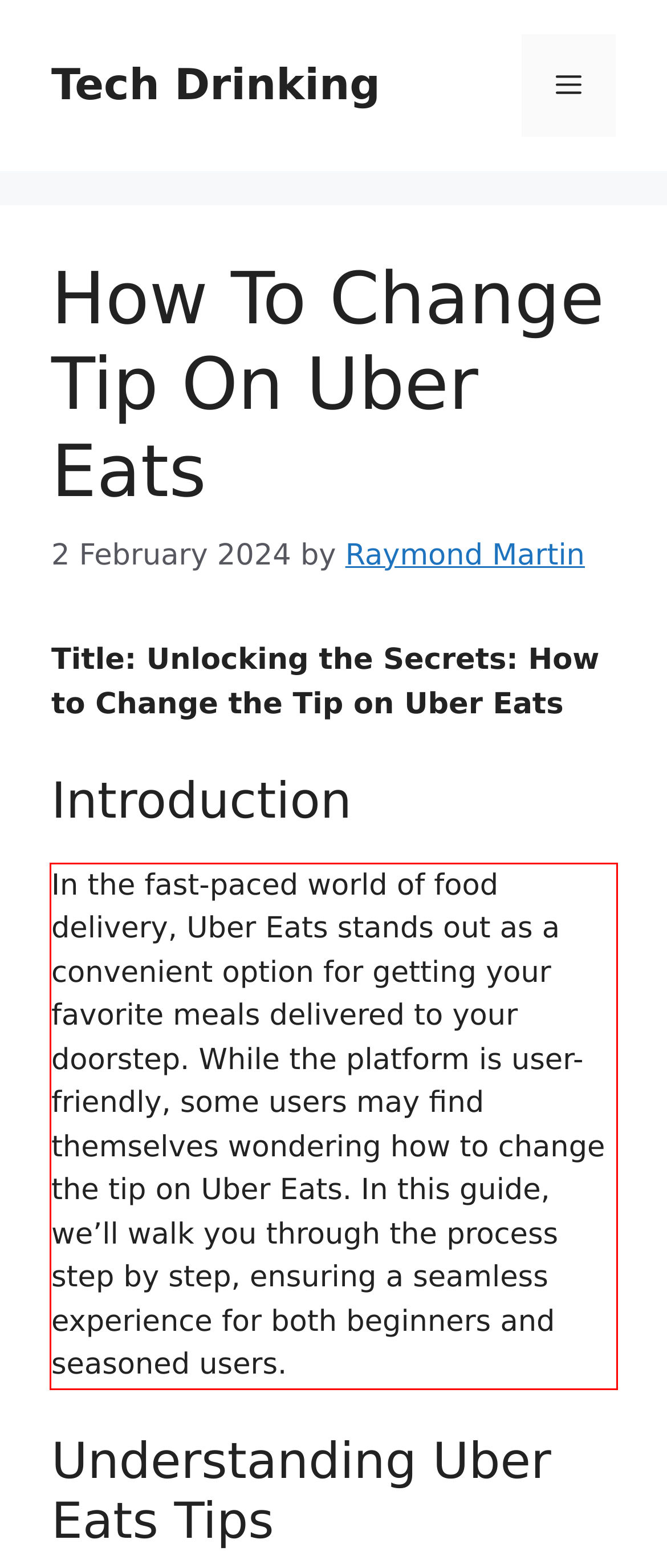Given a screenshot of a webpage with a red bounding box, please identify and retrieve the text inside the red rectangle.

In the fast-paced world of food delivery, Uber Eats stands out as a convenient option for getting your favorite meals delivered to your doorstep. While the platform is user-friendly, some users may find themselves wondering how to change the tip on Uber Eats. In this guide, we’ll walk you through the process step by step, ensuring a seamless experience for both beginners and seasoned users.